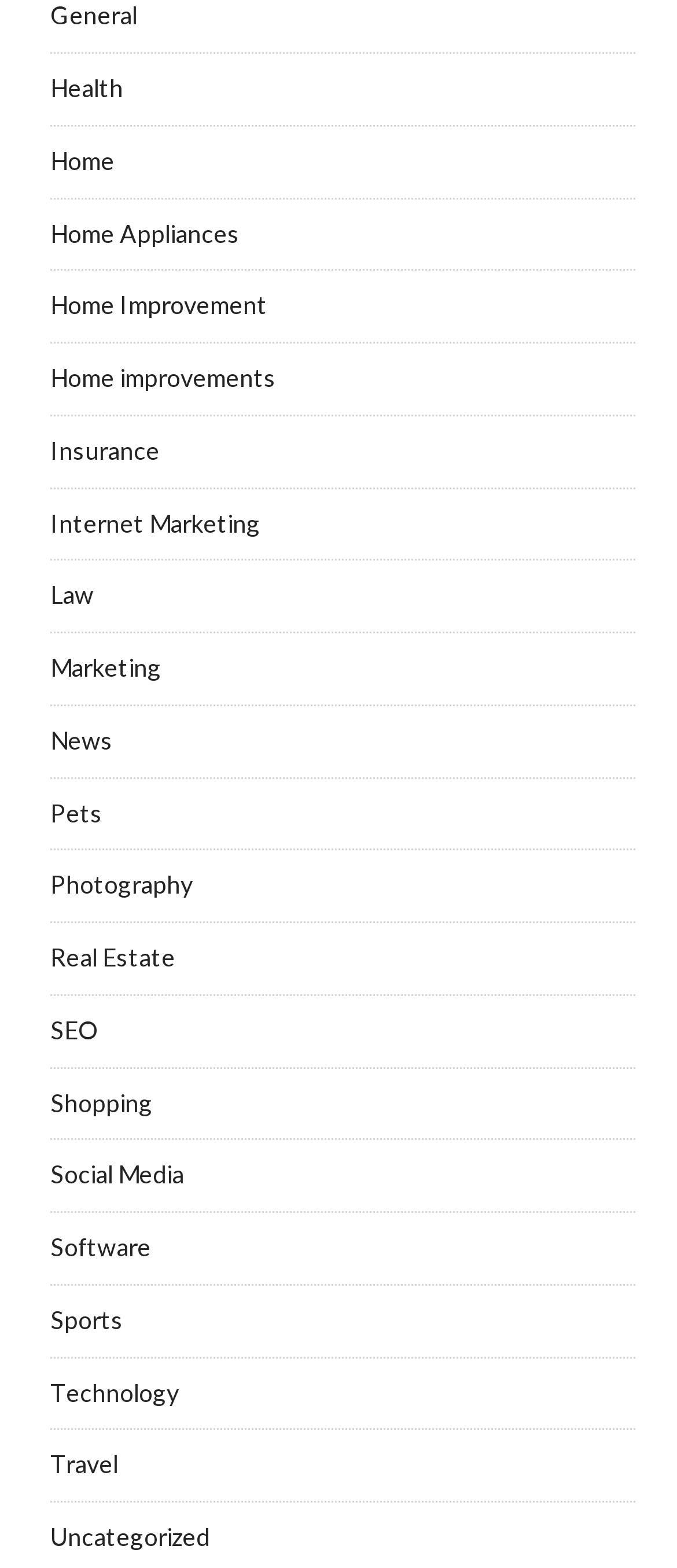Using details from the image, please answer the following question comprehensively:
Is there a category for 'Travel'?

I searched for the link 'Travel' on the webpage, and I found it, which means there is a category for 'Travel'.